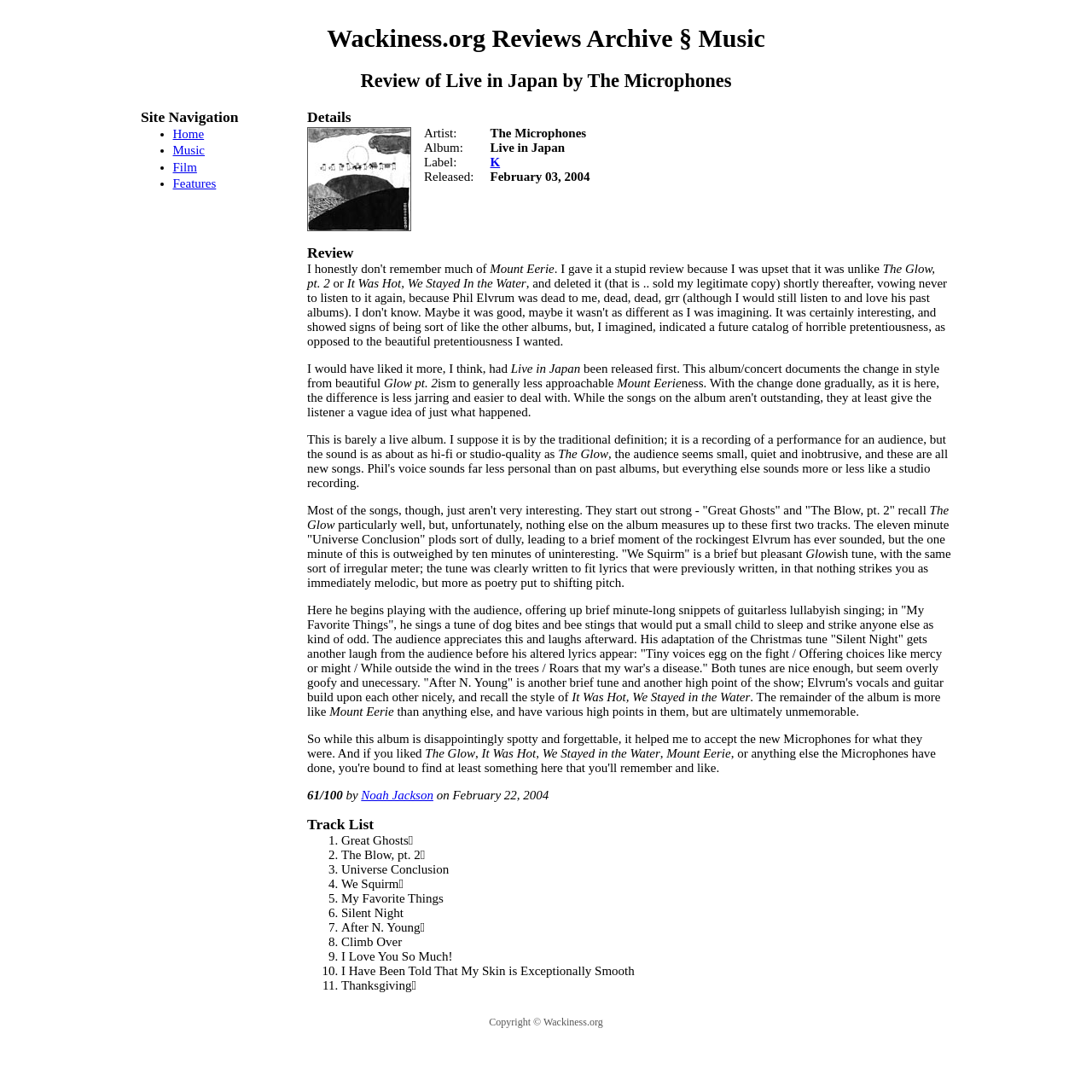When was the review of the album published?
Use the information from the image to give a detailed answer to the question.

The review of the album was published on February 22, 2004, as indicated by the time element in the description list at the bottom of the webpage.